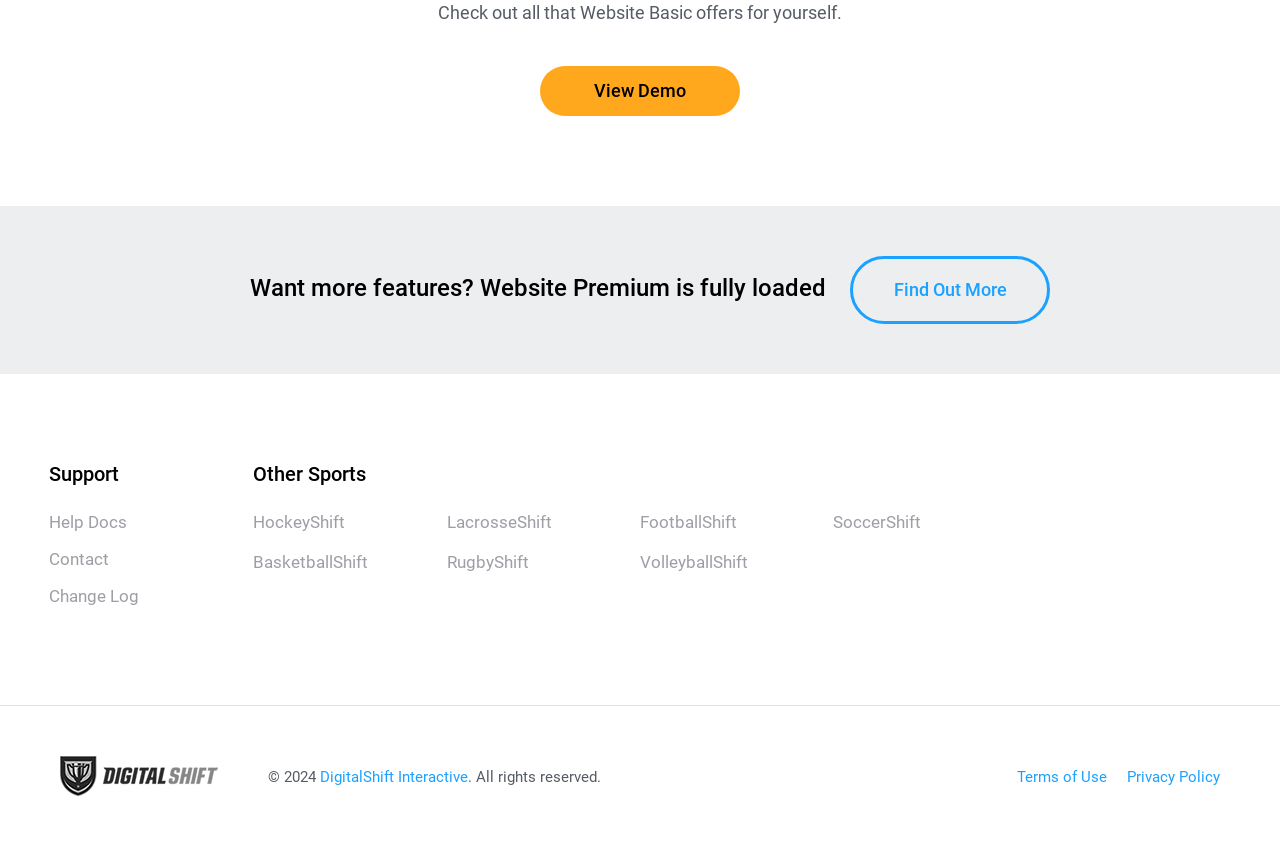What type of sports are mentioned on the webpage?
Based on the visual details in the image, please answer the question thoroughly.

The question can be answered by looking at the links under the 'Other Sports' section, which include HockeyShift, LacrosseShift, FootballShift, SoccerShift, BasketballShift, RugbyShift, and VolleyballShift. These links suggest that the webpage is related to these types of sports.